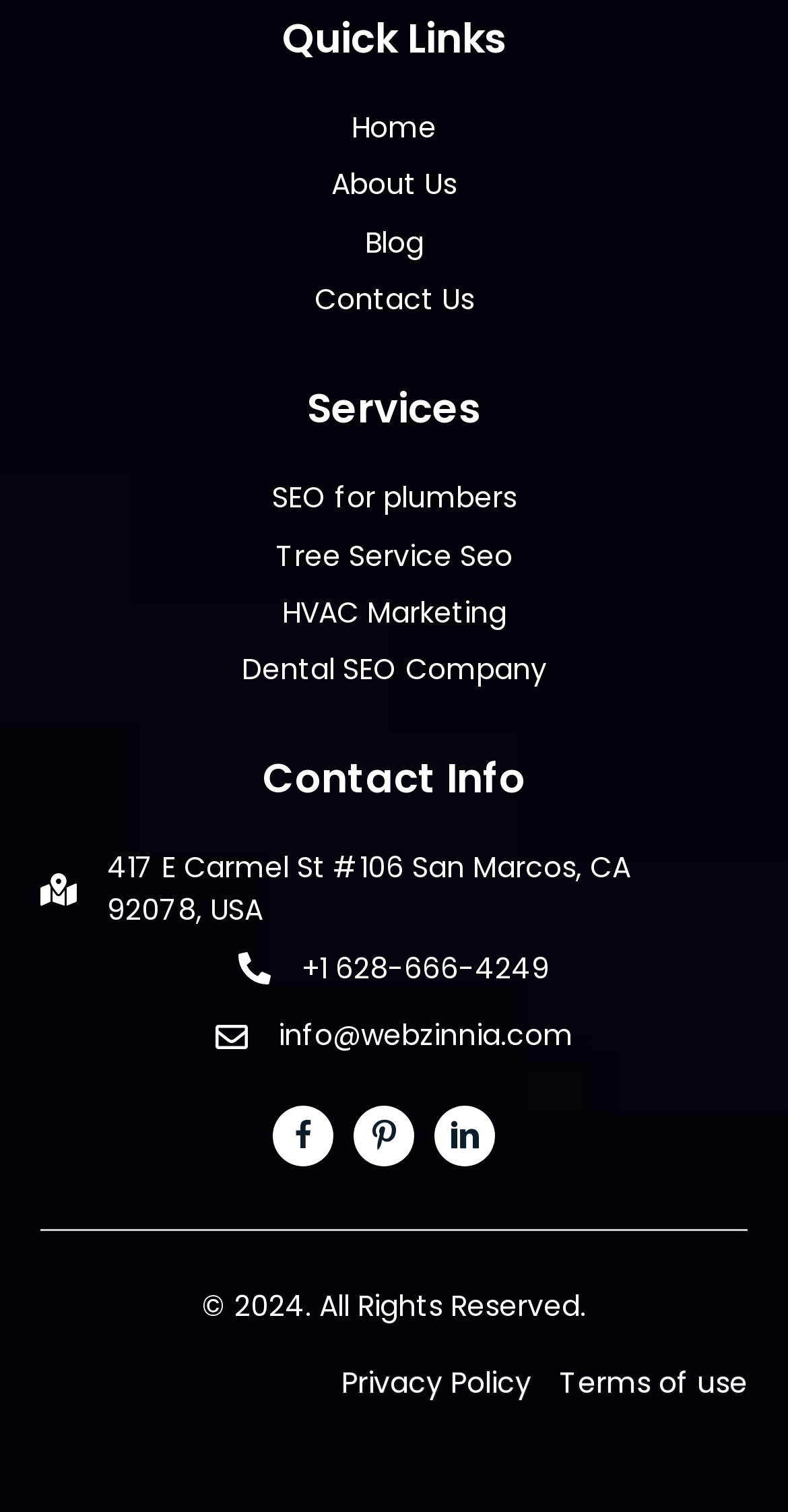Determine the bounding box coordinates of the clickable element to complete this instruction: "read the blog". Provide the coordinates in the format of four float numbers between 0 and 1, [left, top, right, bottom].

[0.463, 0.147, 0.537, 0.173]